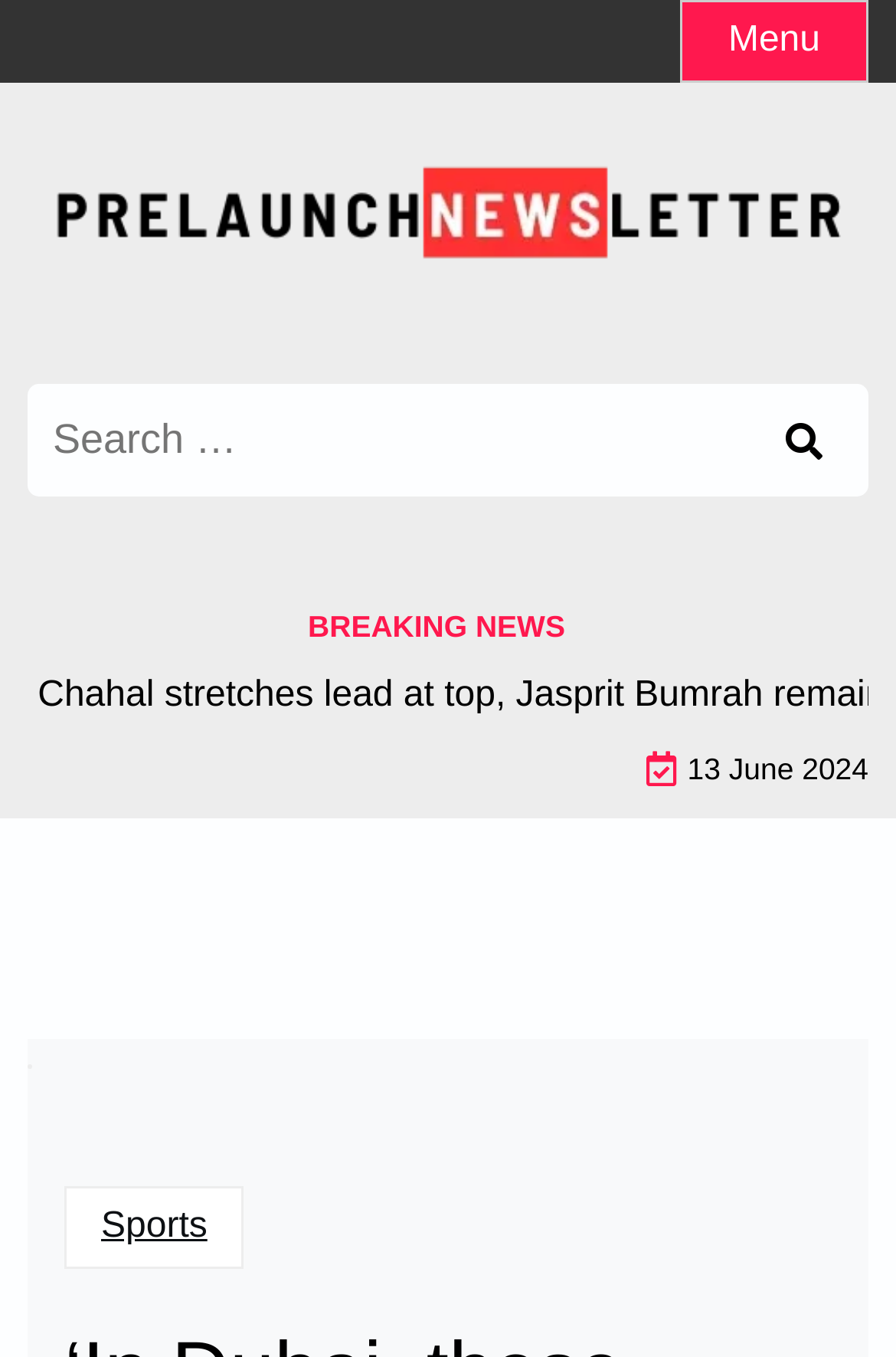Describe all the significant parts and information present on the webpage.

The webpage appears to be a news article page, with a focus on sports news. At the top right corner, there is a "Menu" button. Below it, on the left side, there is a link to a "prelaunchnewsletter" with an accompanying image. Next to it, there is a heading with no text, followed by a search bar with a label "Search for:" and a "Search" button on the right side.

The main content of the page starts with a "BREAKING NEWS" heading, positioned roughly in the middle of the page. Below it, there is a date "13 June 2024" on the right side. There is also a link to a "Sports" section, located at the bottom right corner of the page.

The title of the news article, "‘In Dubai, these players would’ve been finished’: Shastri addresses burning question as rain kills Asia Cup excitement", is likely the main headline of the page, but its exact position is not specified in the accessibility tree.